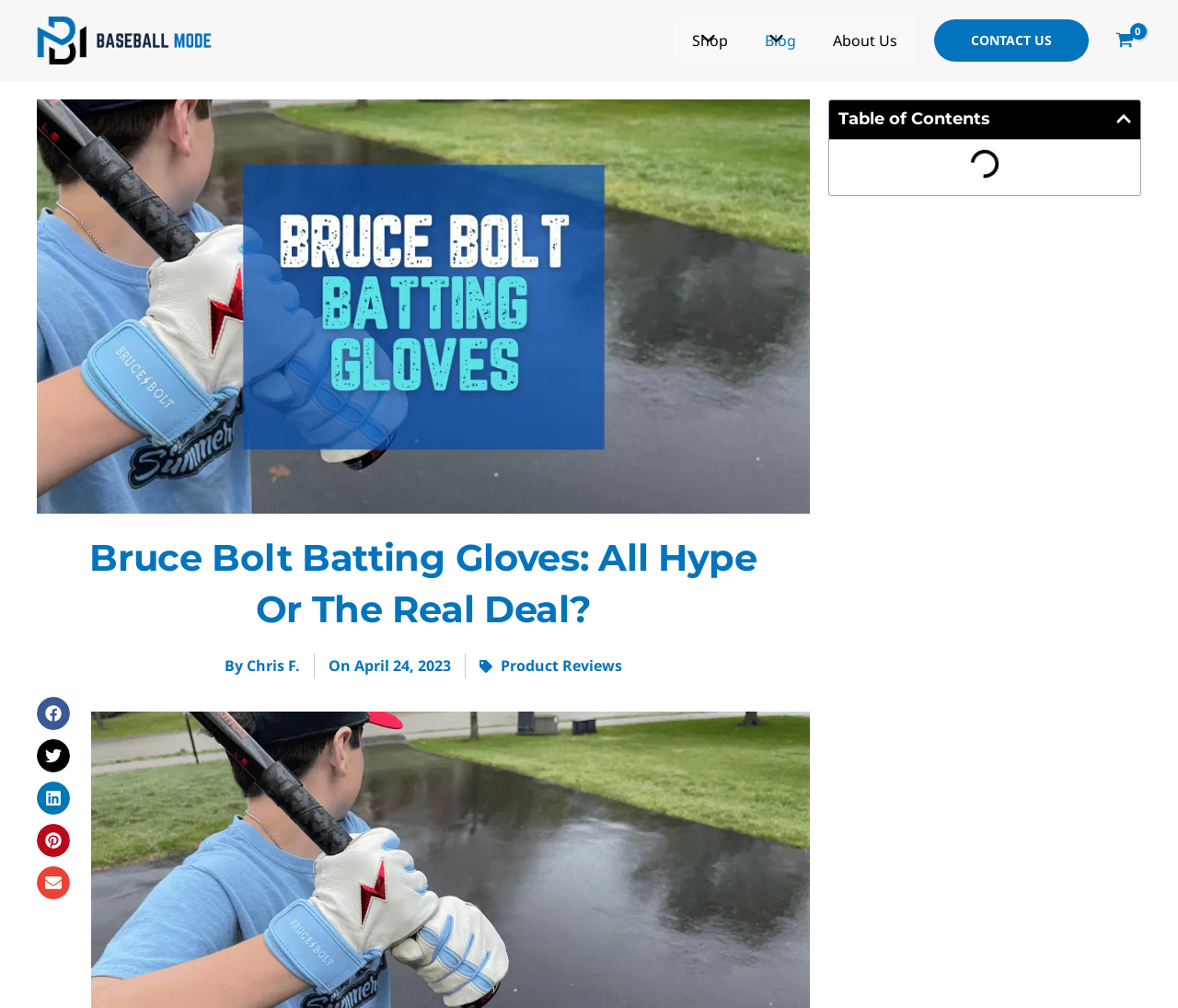Reply to the question with a single word or phrase:
What is the date of the review?

April 24, 2023